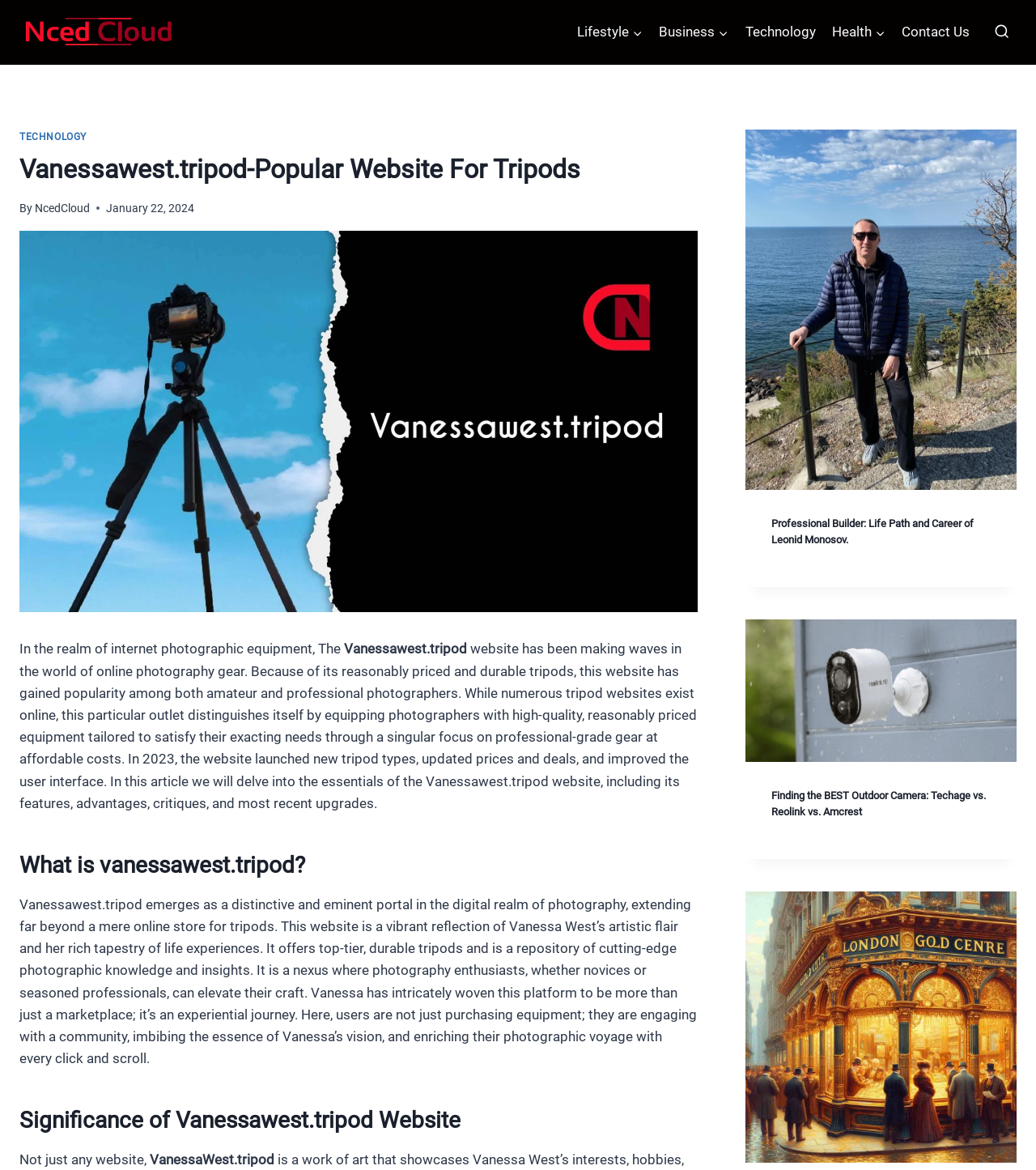Please find the bounding box coordinates of the element that must be clicked to perform the given instruction: "Explore the Technology link". The coordinates should be four float numbers from 0 to 1, i.e., [left, top, right, bottom].

[0.711, 0.0, 0.795, 0.055]